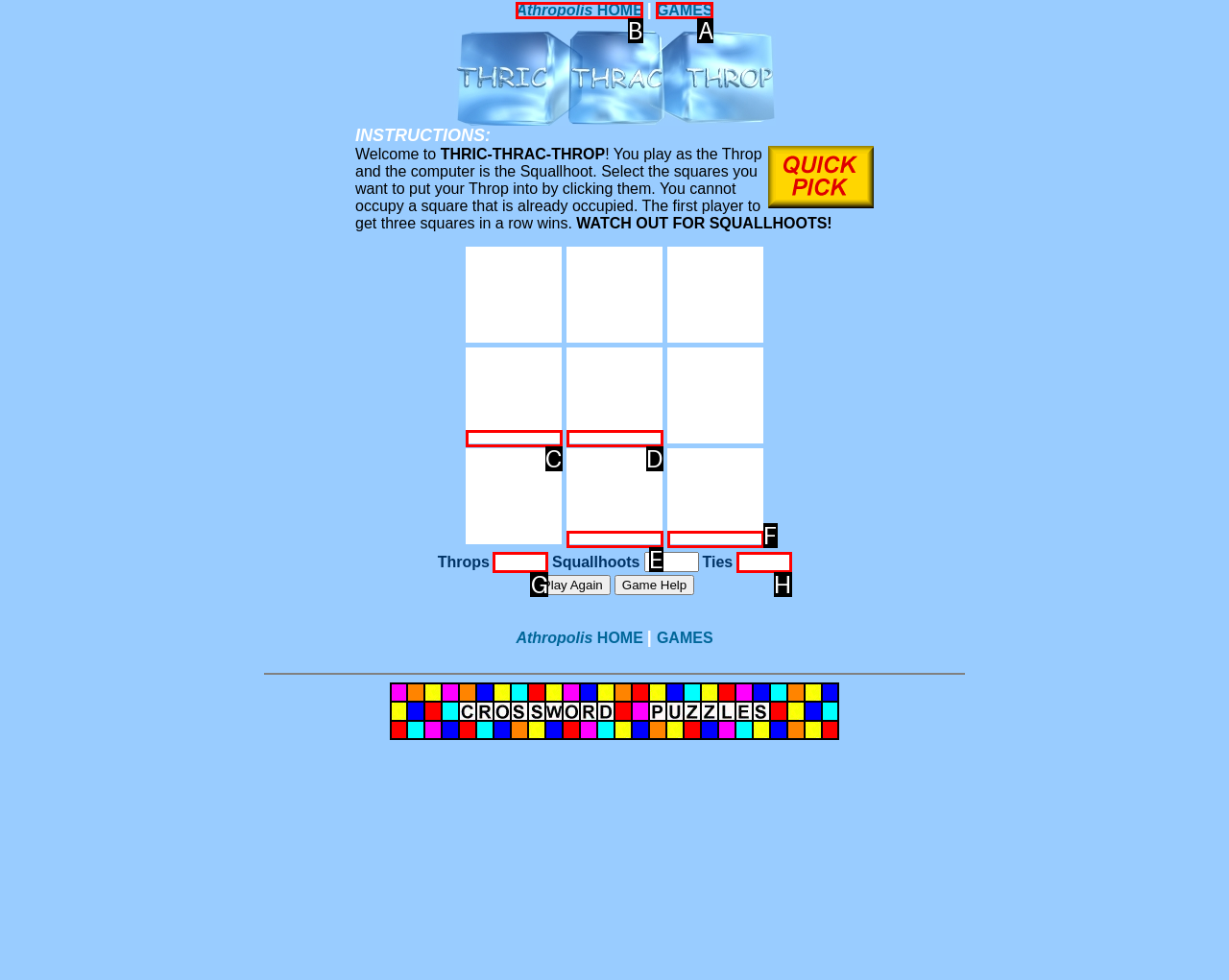Identify the correct UI element to click on to achieve the task: Click the 'Athropolis HOME' link. Provide the letter of the appropriate element directly from the available choices.

B